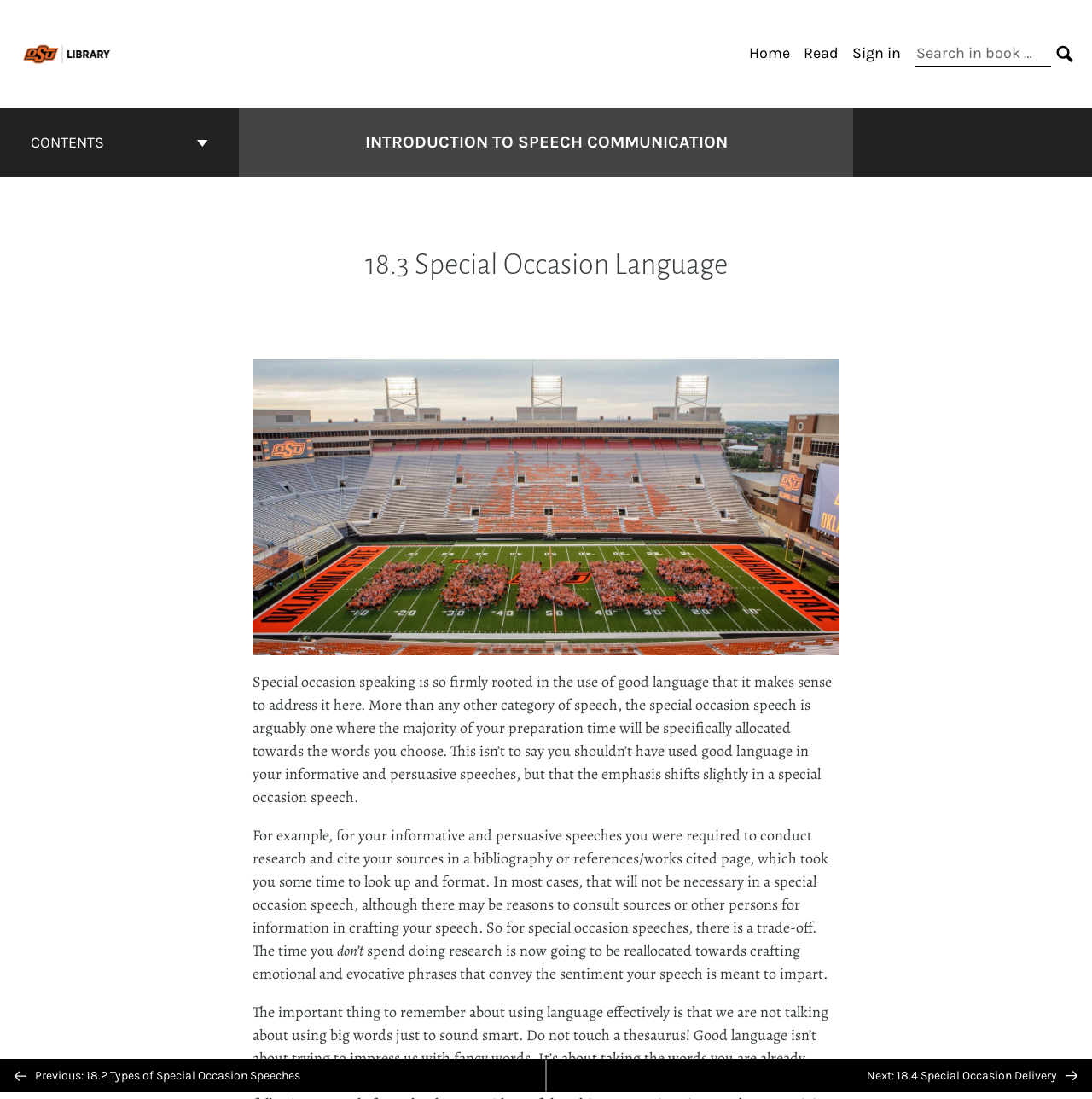Identify the bounding box coordinates of the element to click to follow this instruction: 'Go to the cover page of Introduction to Speech Communication'. Ensure the coordinates are four float values between 0 and 1, provided as [left, top, right, bottom].

[0.334, 0.118, 0.666, 0.141]